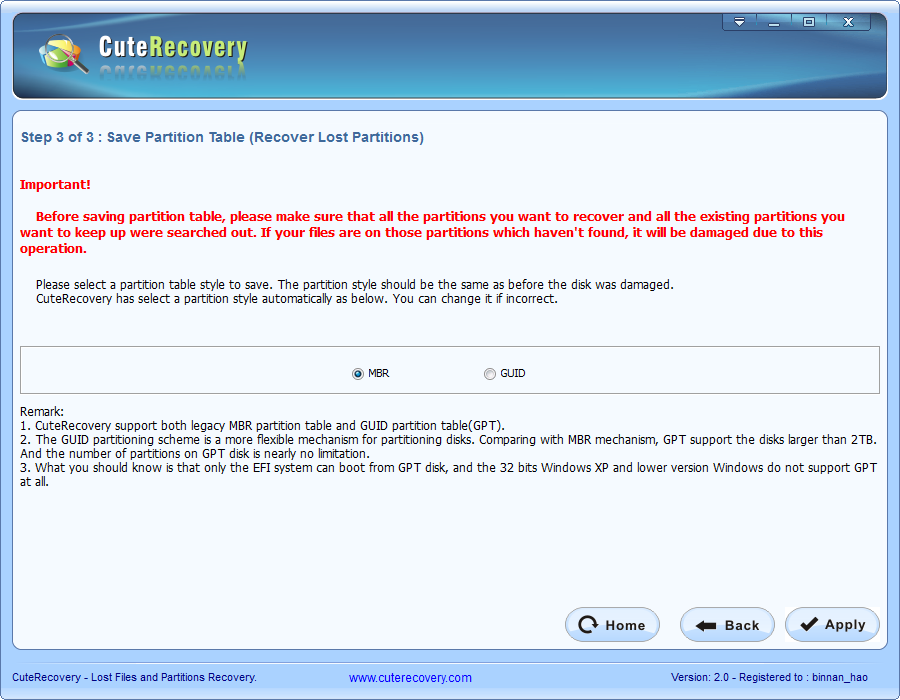What are the two partition table style options?
Give a single word or phrase answer based on the content of the image.

MBR and GUID